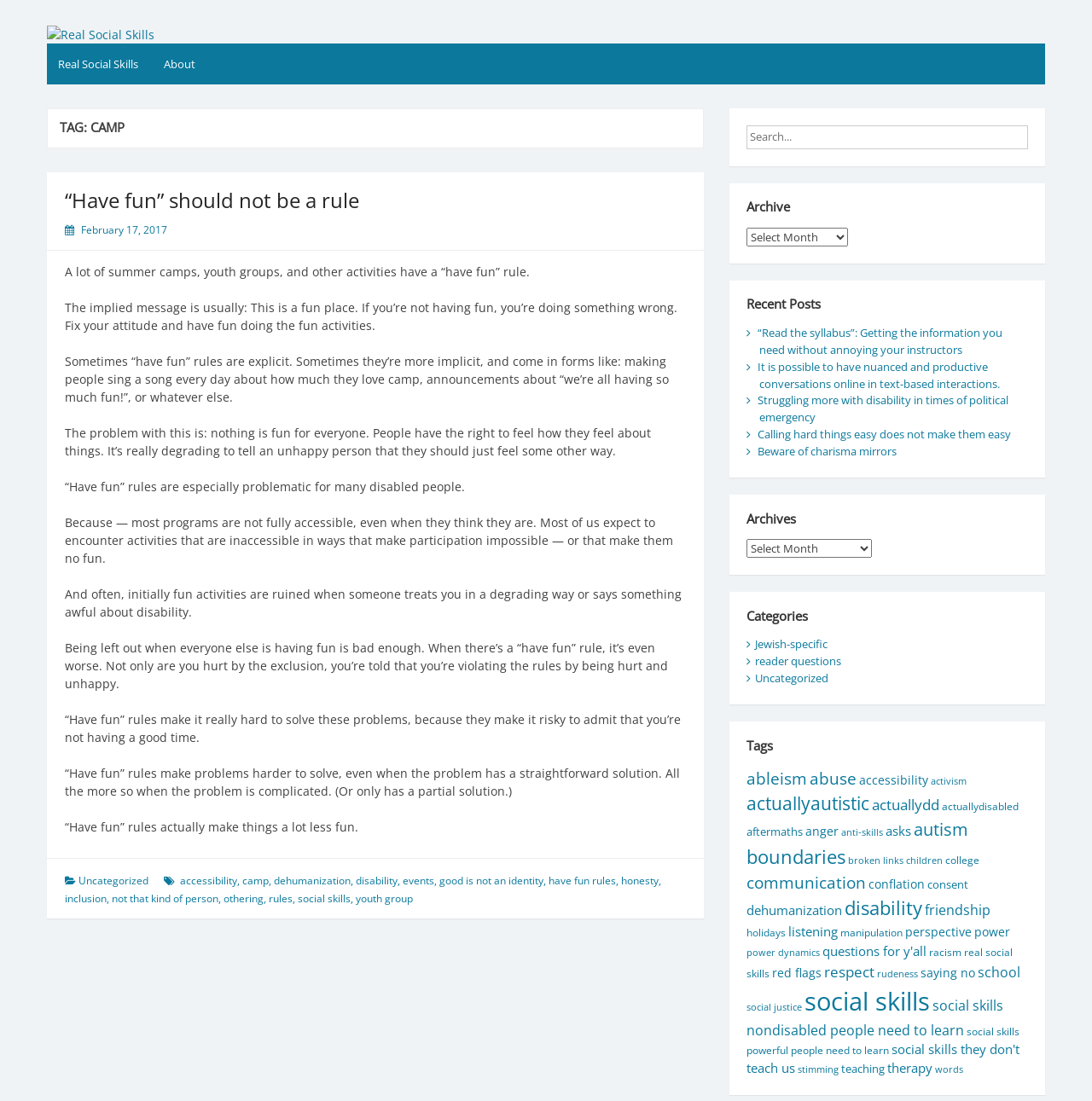Predict the bounding box for the UI component with the following description: "February 17, 2017June 9, 2021".

[0.074, 0.202, 0.153, 0.215]